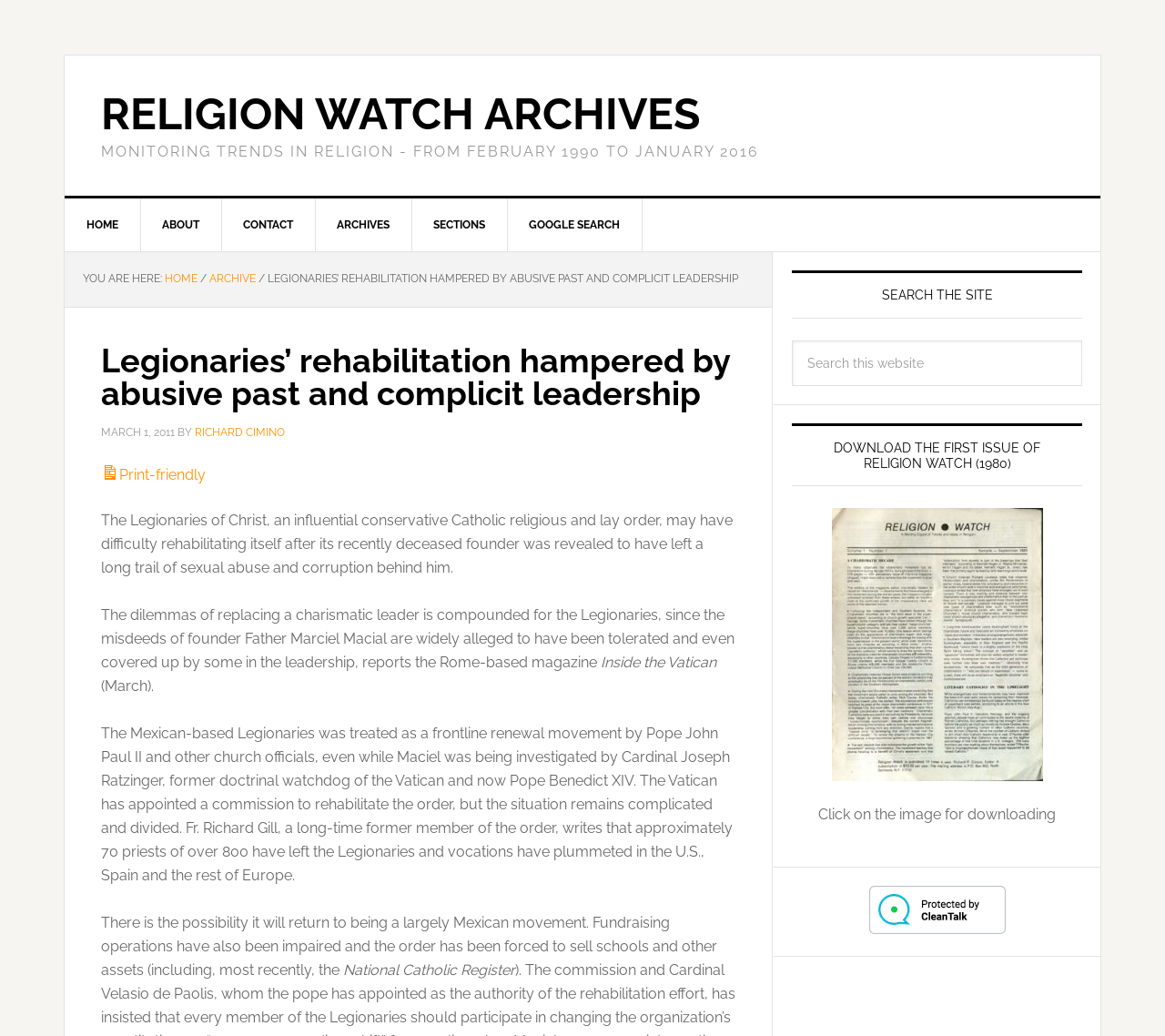What is the name of the magazine mentioned in the article?
Give a single word or phrase as your answer by examining the image.

Inside the Vatican